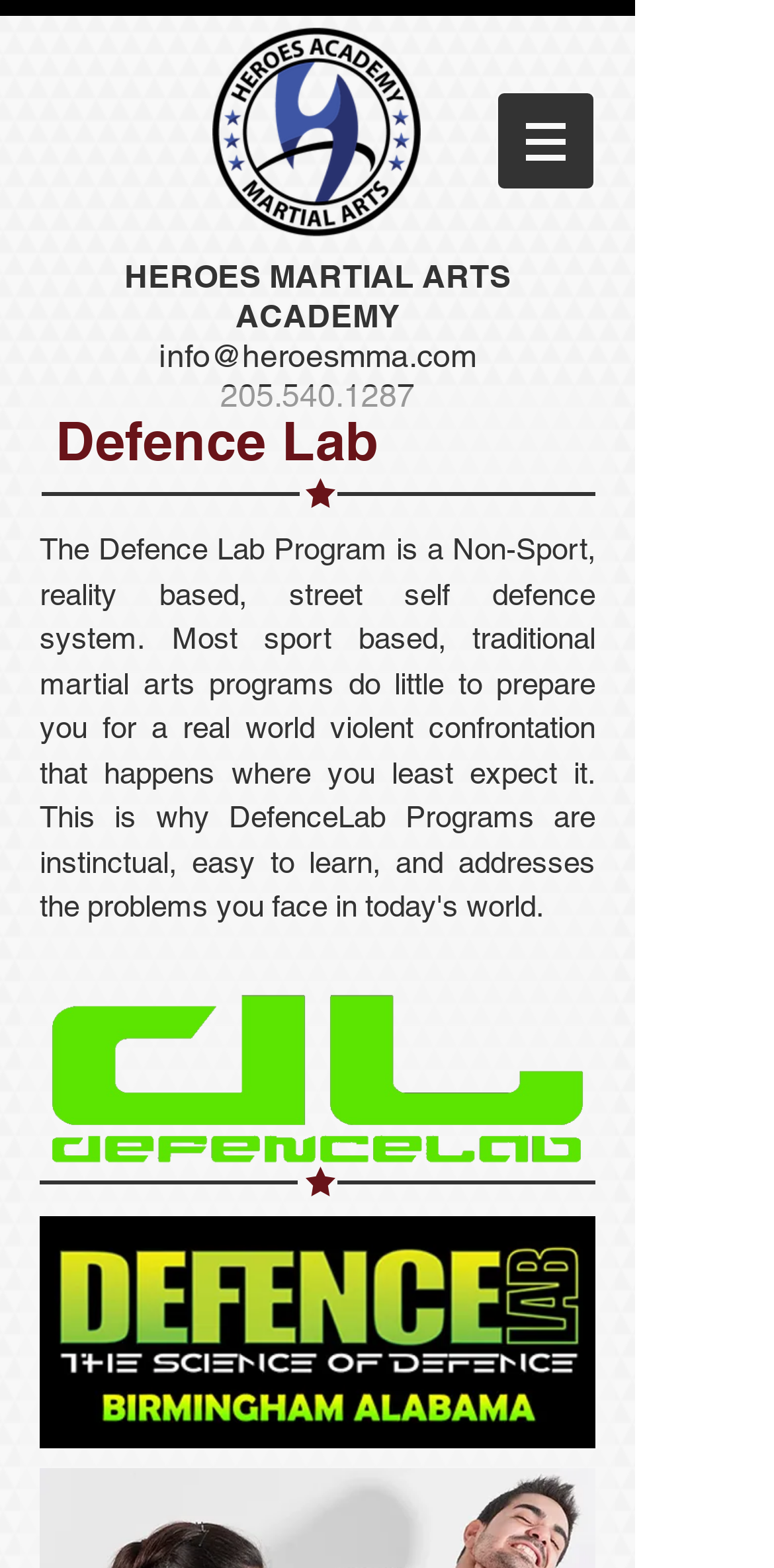Locate the bounding box of the UI element defined by this description: "aria-label="Open navigation menu"". The coordinates should be given as four float numbers between 0 and 1, formatted as [left, top, right, bottom].

None